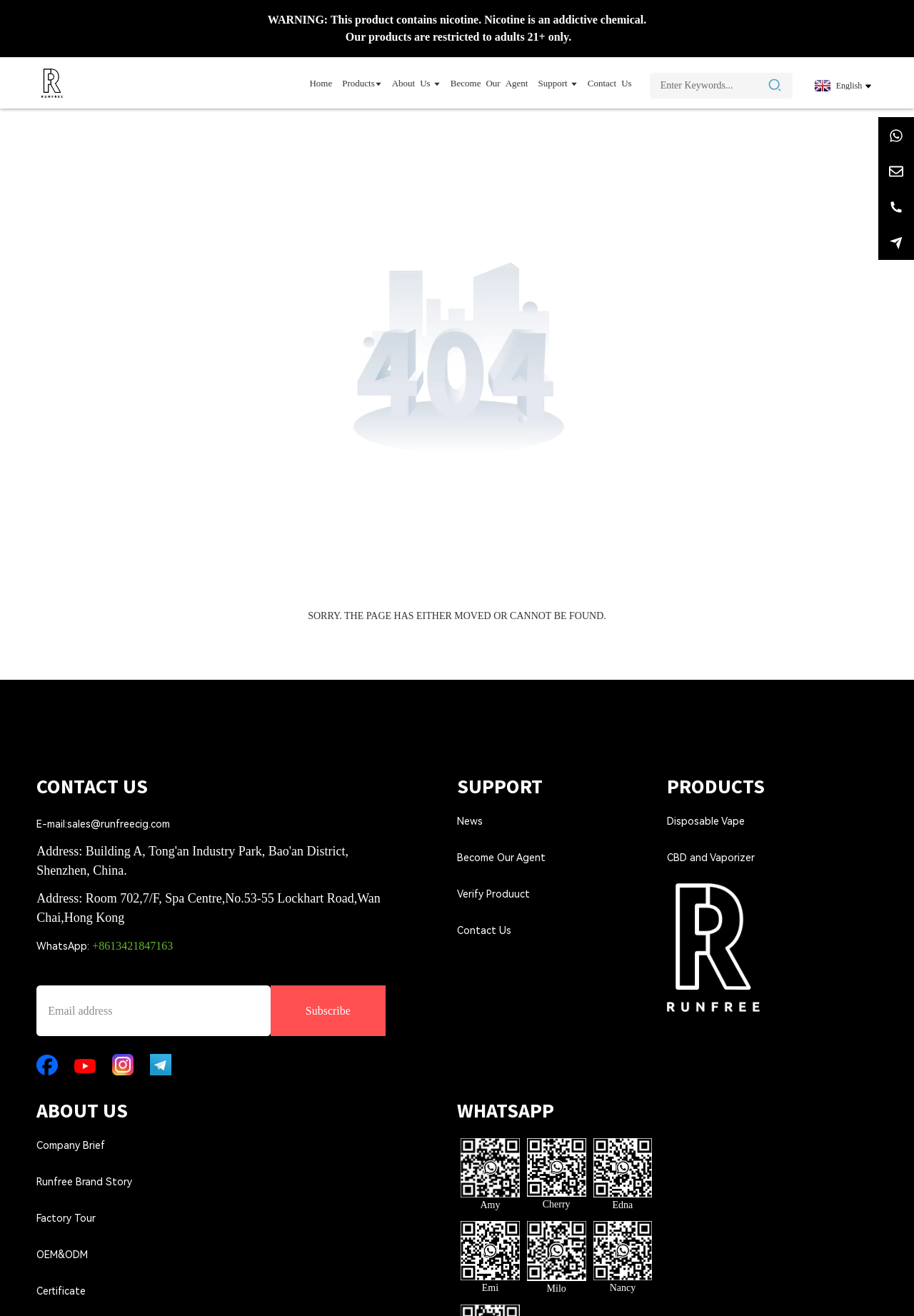Based on the visual content of the image, answer the question thoroughly: What is the company's contact email address?

The company's contact email address is sales@runfreecig.com, which is displayed in the contact us section of the webpage. This email address can be used to reach out to the company for any inquiries or support.